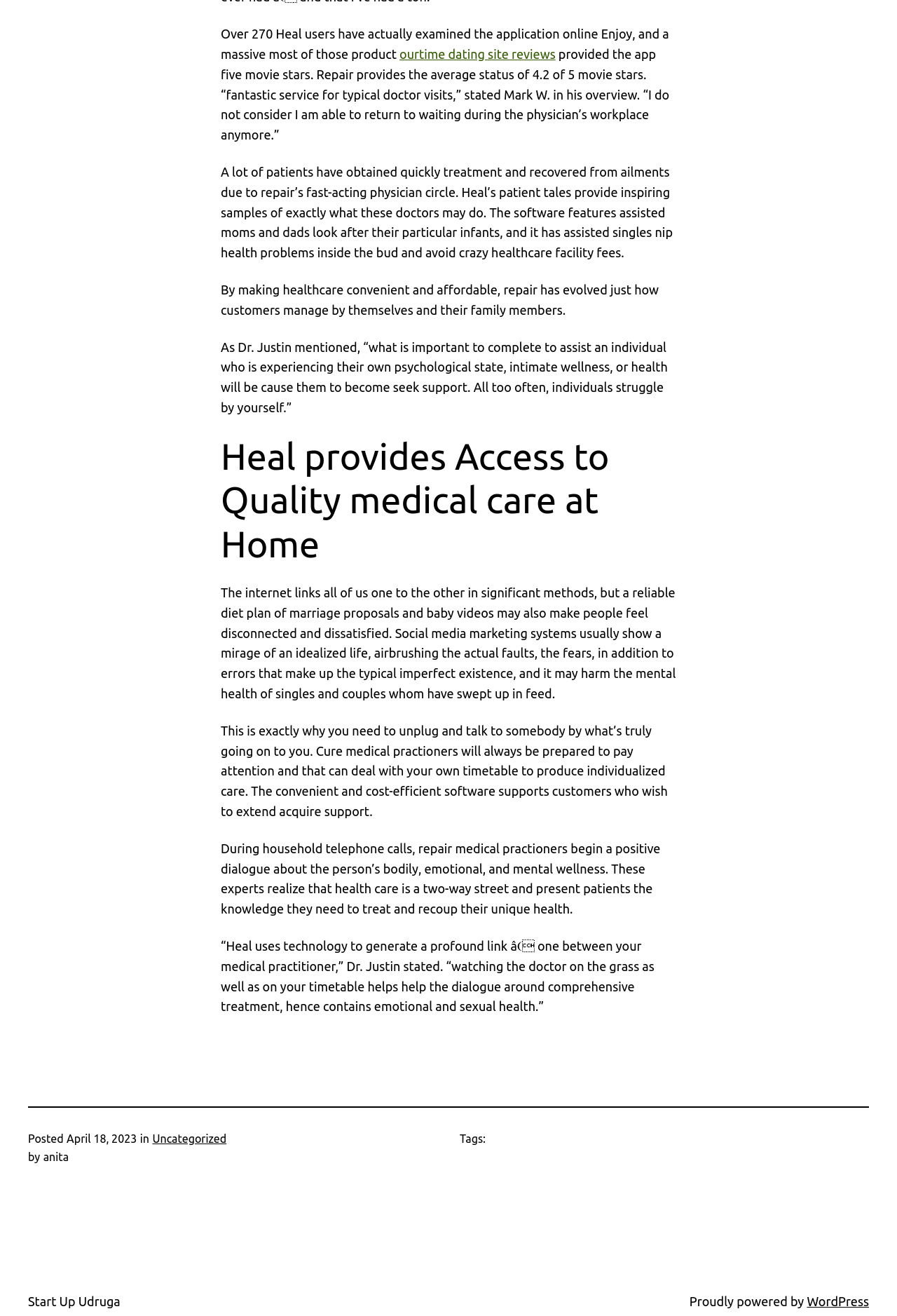Answer the question in one word or a short phrase:
What is the average rating of the Heal app?

4.2 out of 5